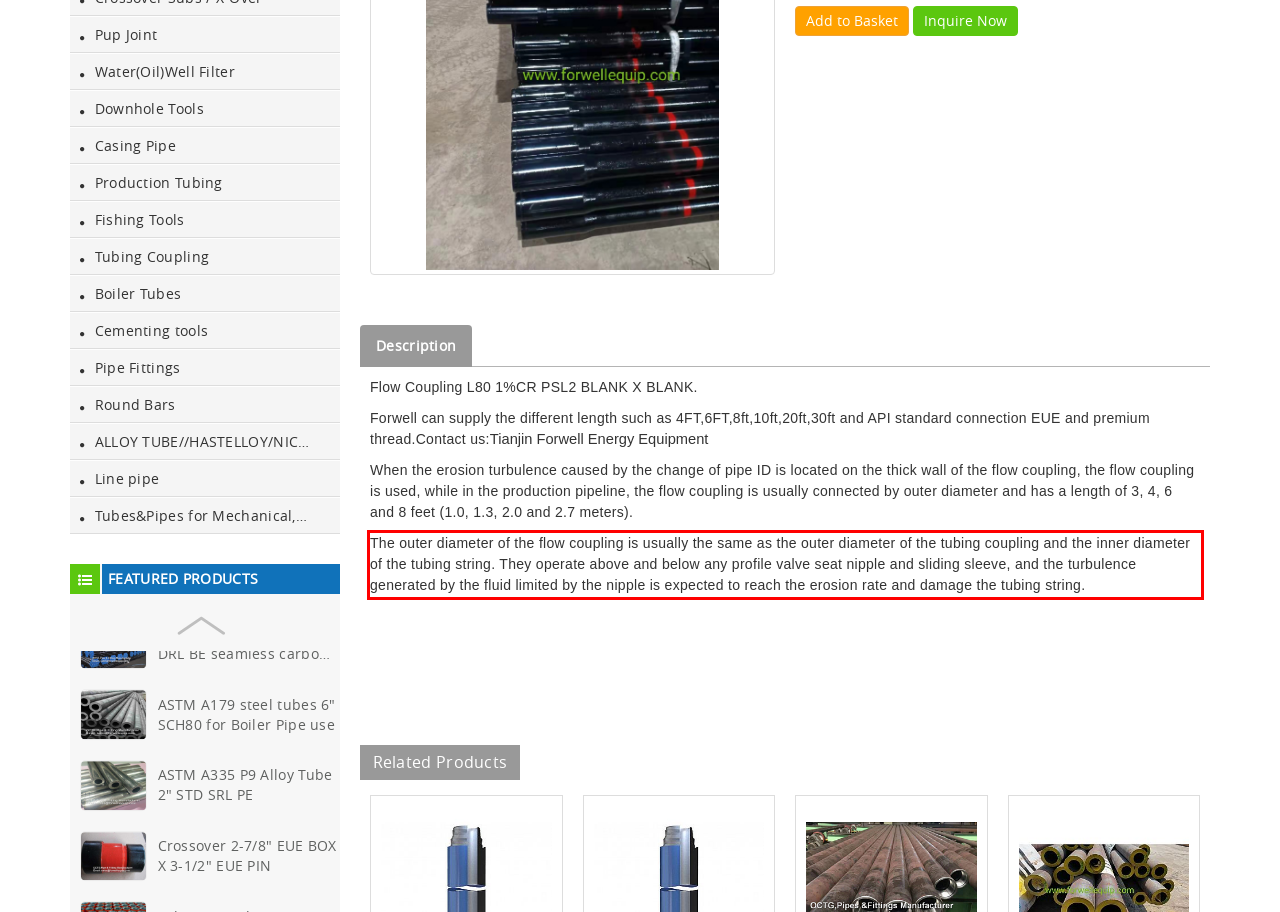Analyze the screenshot of the webpage and extract the text from the UI element that is inside the red bounding box.

The outer diameter of the flow coupling is usually the same as the outer diameter of the tubing coupling and the inner diameter of the tubing string. They operate above and below any profile valve seat nipple and sliding sleeve, and the turbulence generated by the fluid limited by the nipple is expected to reach the erosion rate and damage the tubing string.